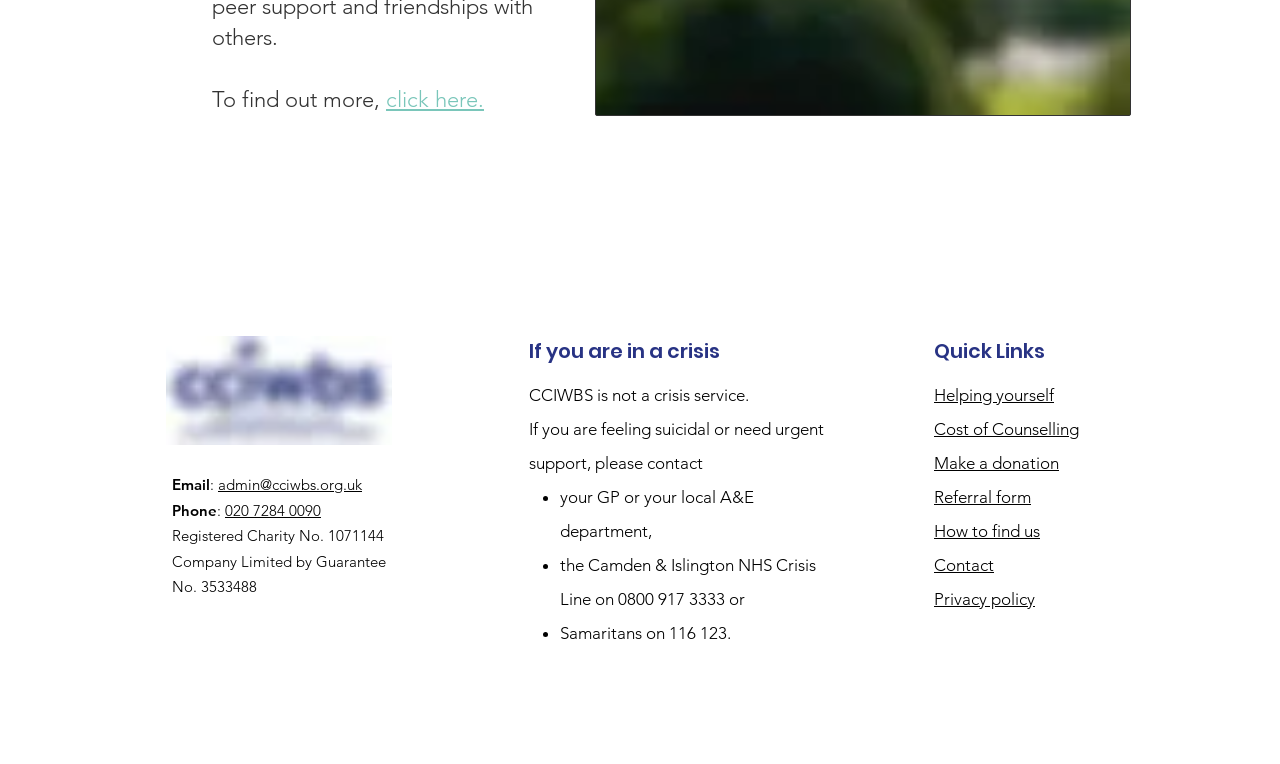Using the information in the image, give a comprehensive answer to the question: 
What is the crisis line number?

I found the crisis line number by looking at the 'If you are in a crisis' section, where it is listed as 'the Camden & Islington NHS Crisis Line on 0800 917 3333'.